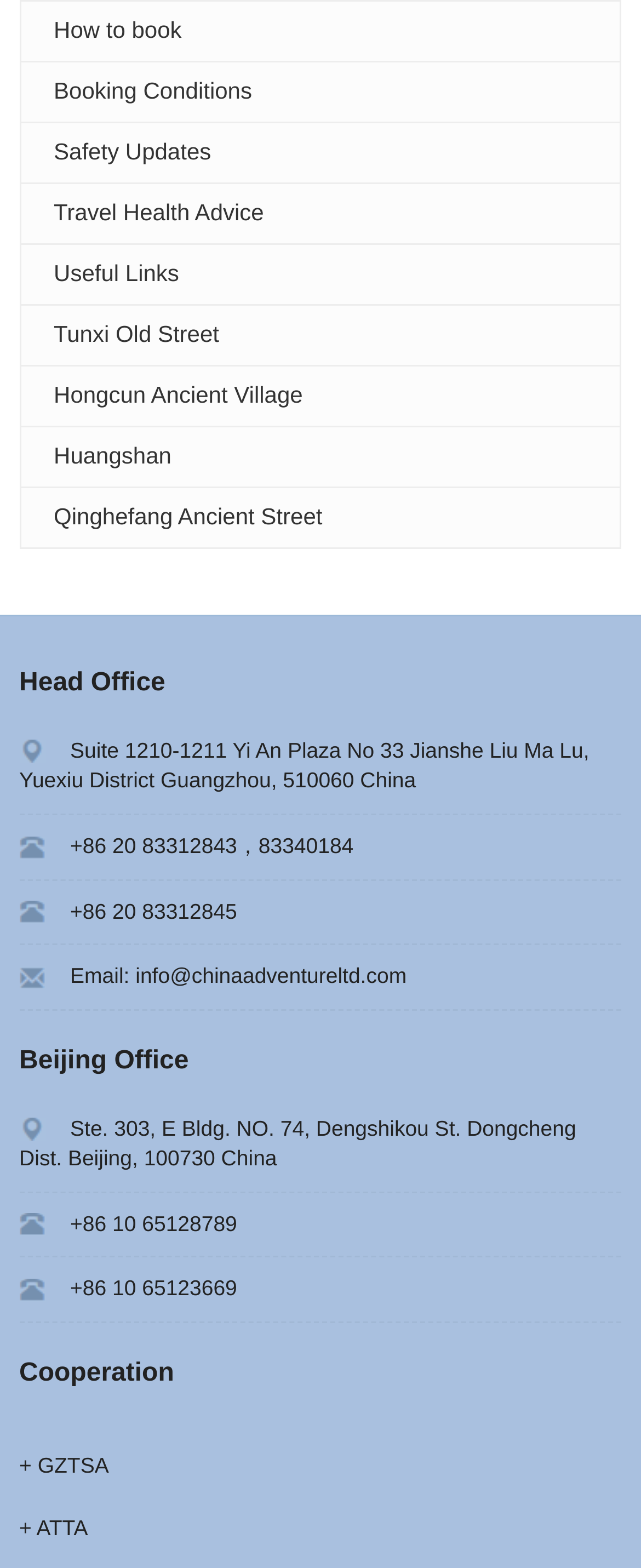Provide a brief response in the form of a single word or phrase:
What is the company's head office address?

Suite 1210-1211 Yi An Plaza No 33 Jianshe Liu Ma Lu, Yuexiu District Guangzhou, 510060 China